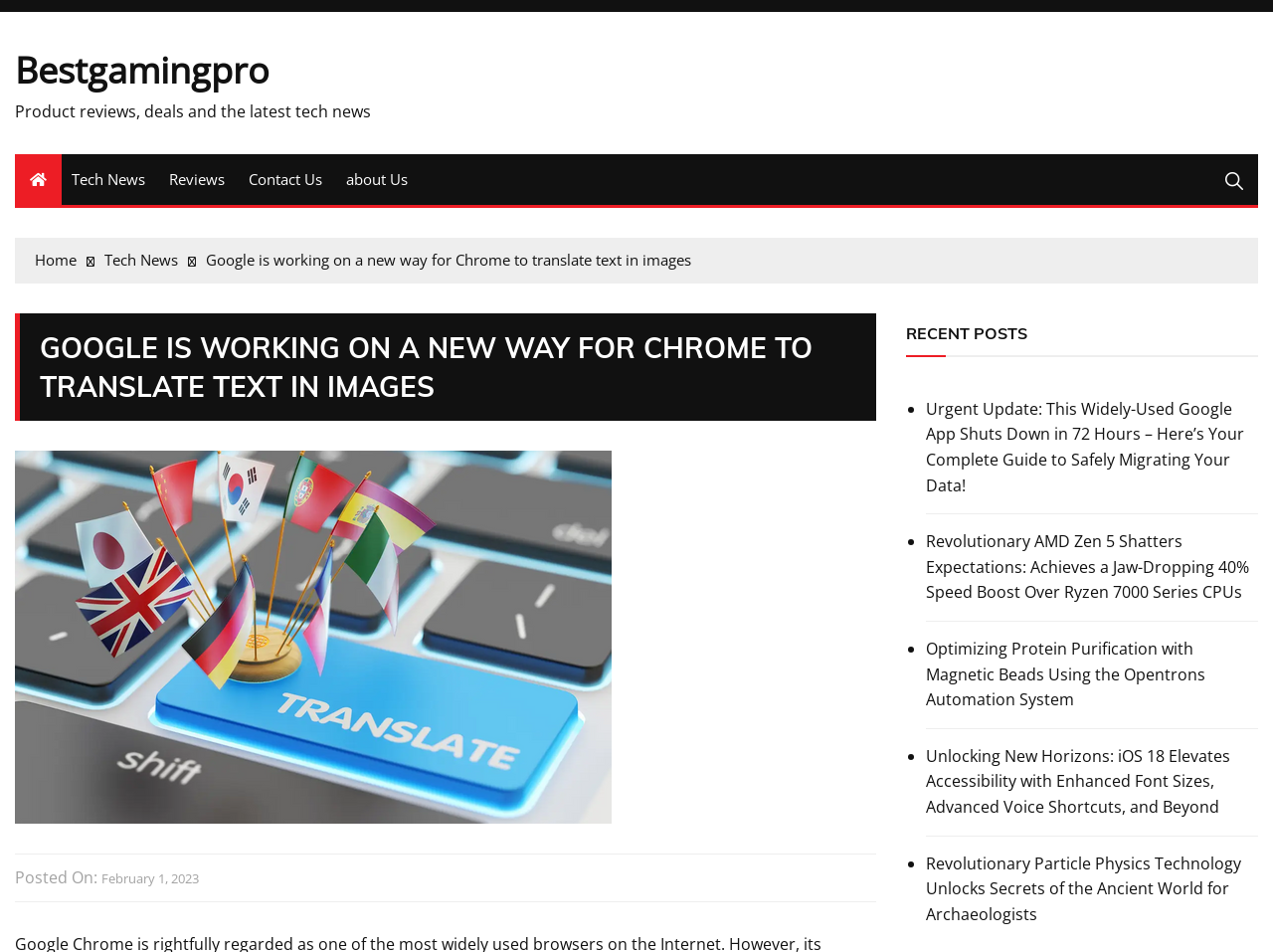Give a concise answer using one word or a phrase to the following question:
What is the category of the current article?

Tech News